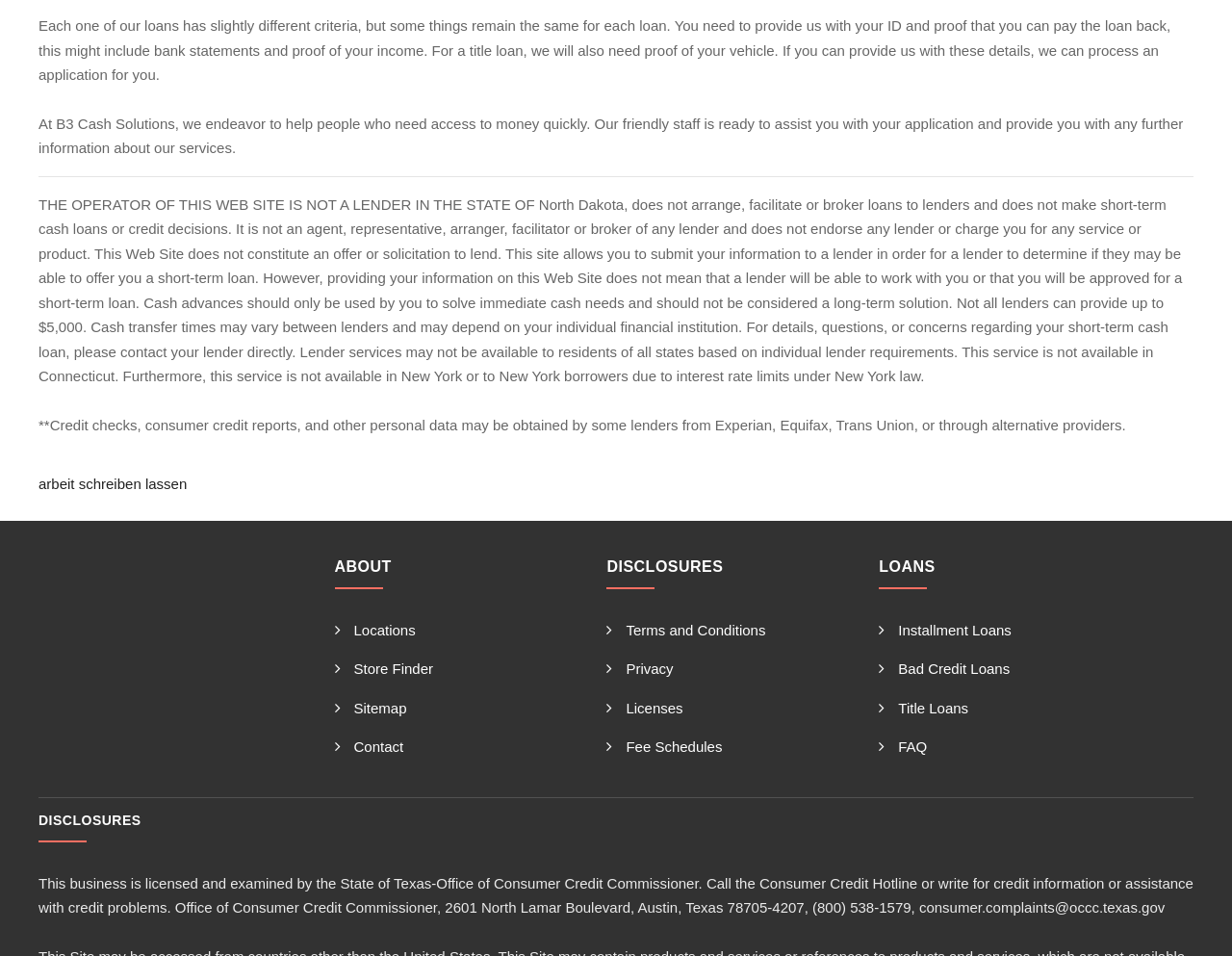Determine the bounding box coordinates of the section I need to click to execute the following instruction: "Contact the company". Provide the coordinates as four float numbers between 0 and 1, i.e., [left, top, right, bottom].

[0.271, 0.773, 0.328, 0.79]